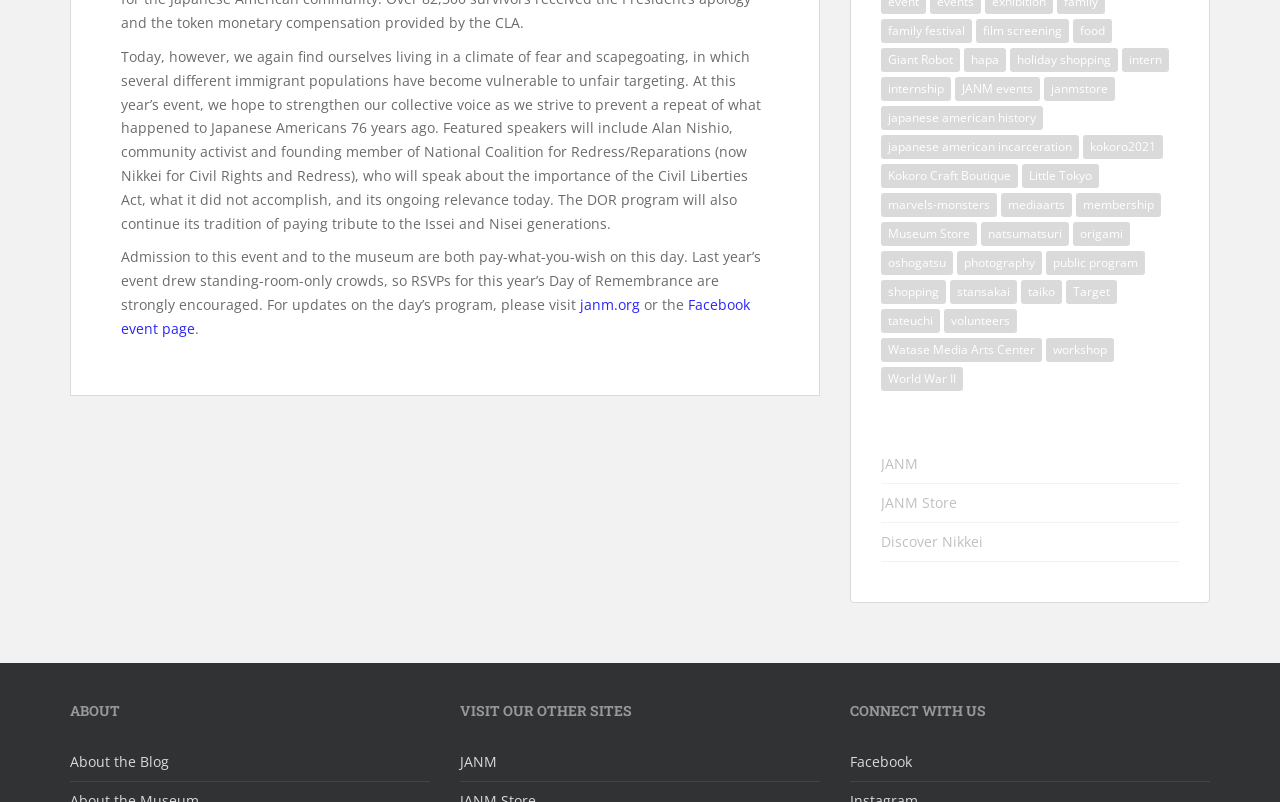What is the purpose of the event?
Identify the answer in the screenshot and reply with a single word or phrase.

To strengthen collective voice